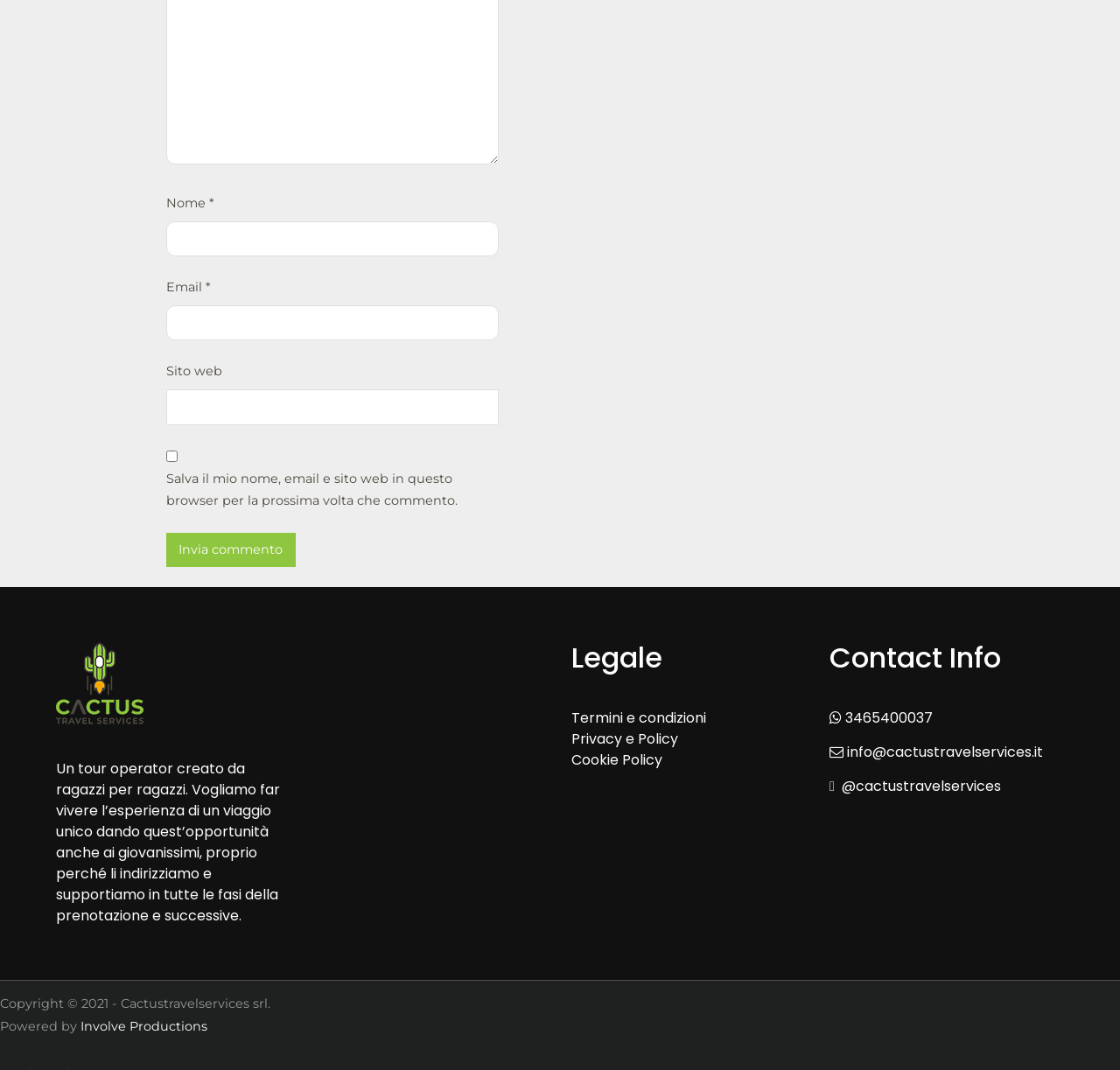Identify the bounding box coordinates for the UI element described as follows: parent_node: Sito web name="url". Use the format (top-left x, top-left y, bottom-right x, bottom-right y) and ensure all values are floating point numbers between 0 and 1.

[0.148, 0.364, 0.445, 0.397]